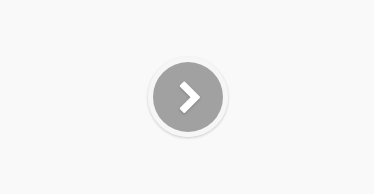Elaborate on the elements present in the image.

The image features a grey circular button with a right-facing arrow symbol, often used to indicate progression or navigation to the next section of content. This type of button is commonly employed in digital interfaces, suggesting users can click or tap to move forward or access further information related to navigating gift card balances. In the context of gift card management, it may facilitate the exploration of additional options or details about specific card types, such as the "Meijer Balance Gift Card" mentioned alongside similar links on the page.